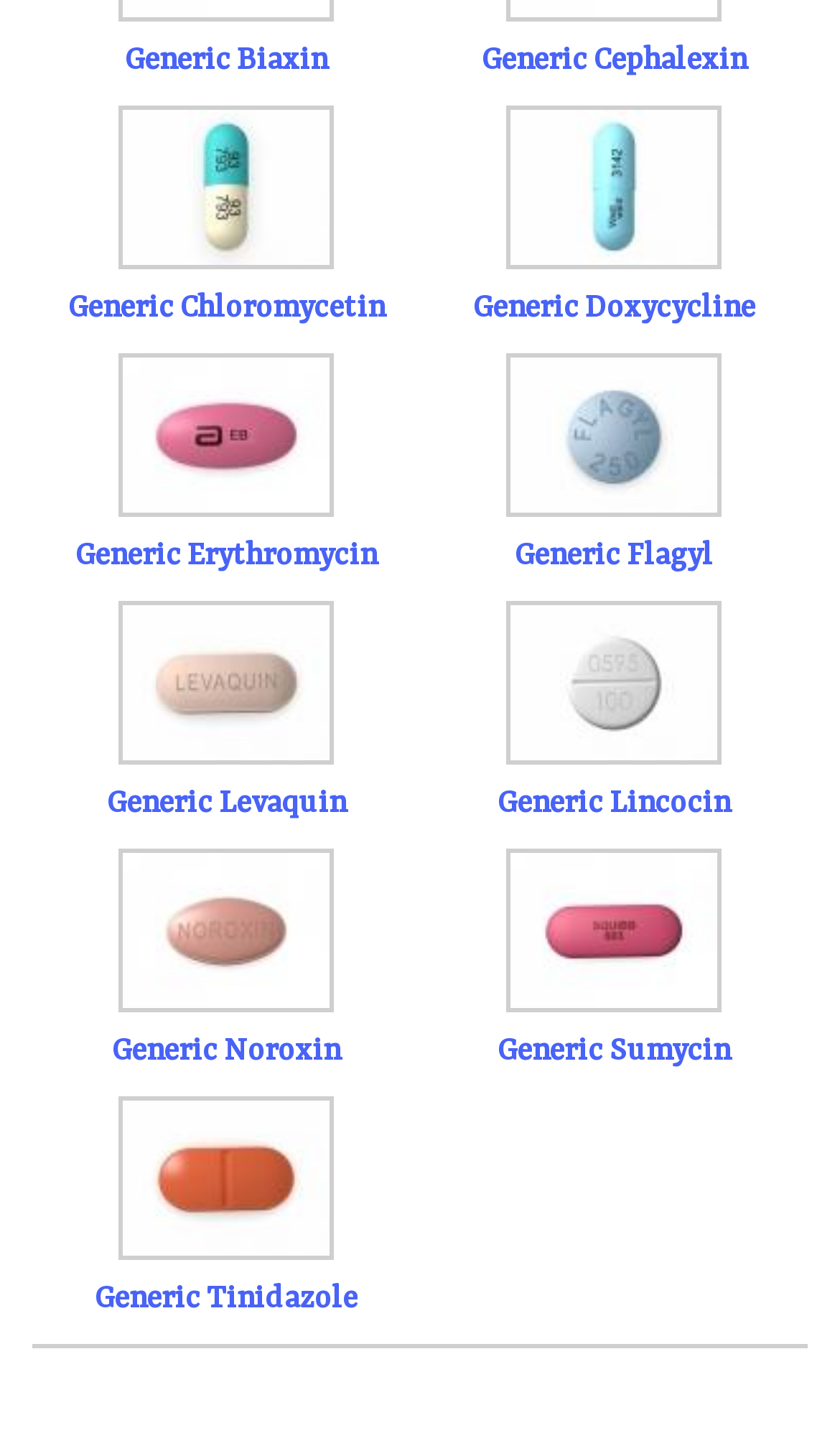Locate the coordinates of the bounding box for the clickable region that fulfills this instruction: "view Generic Erythromycin".

[0.141, 0.246, 0.397, 0.361]